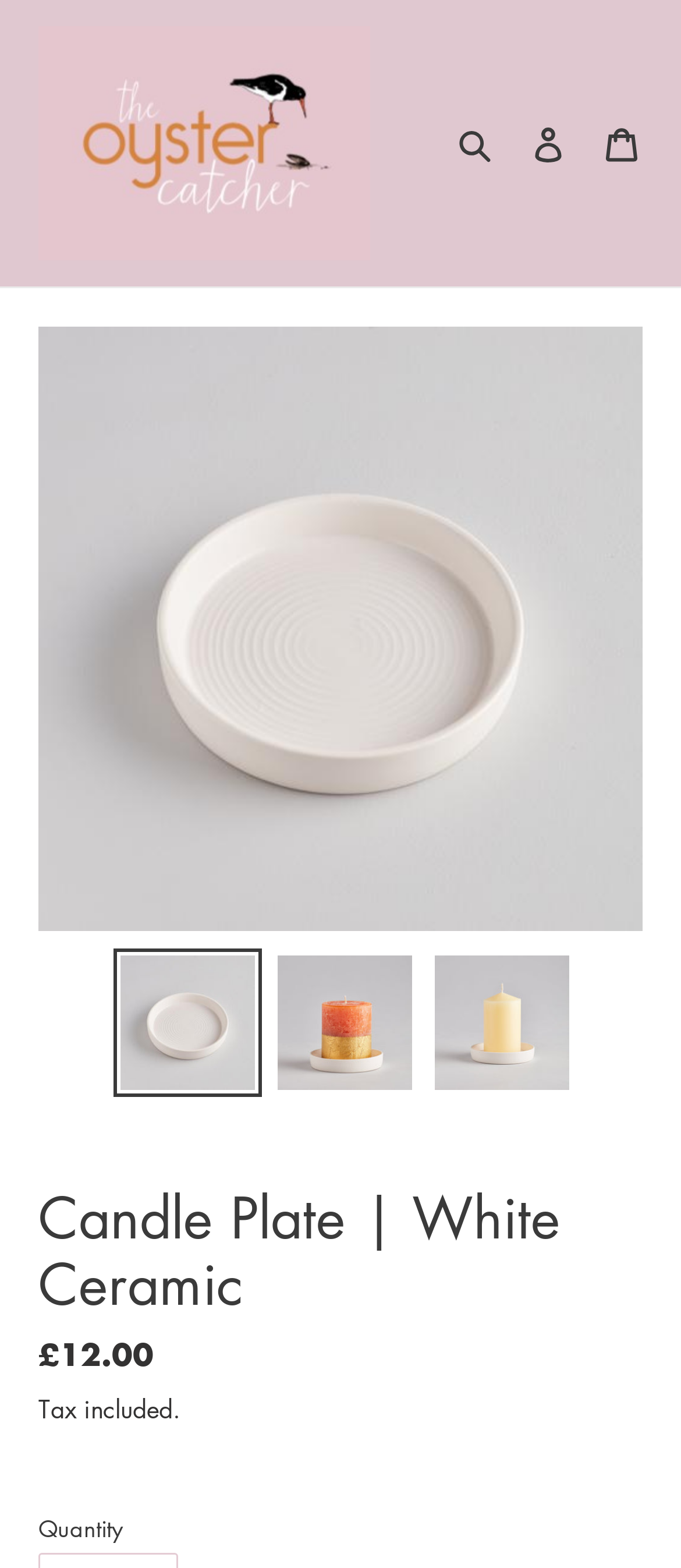What is the diameter range of candles that can be used with this plate?
Please answer the question with a detailed and comprehensive explanation.

I found the diameter range of candles that can be used with this plate by understanding the meta description, which mentions it's designed for use with 3”- 4” diameter candles.